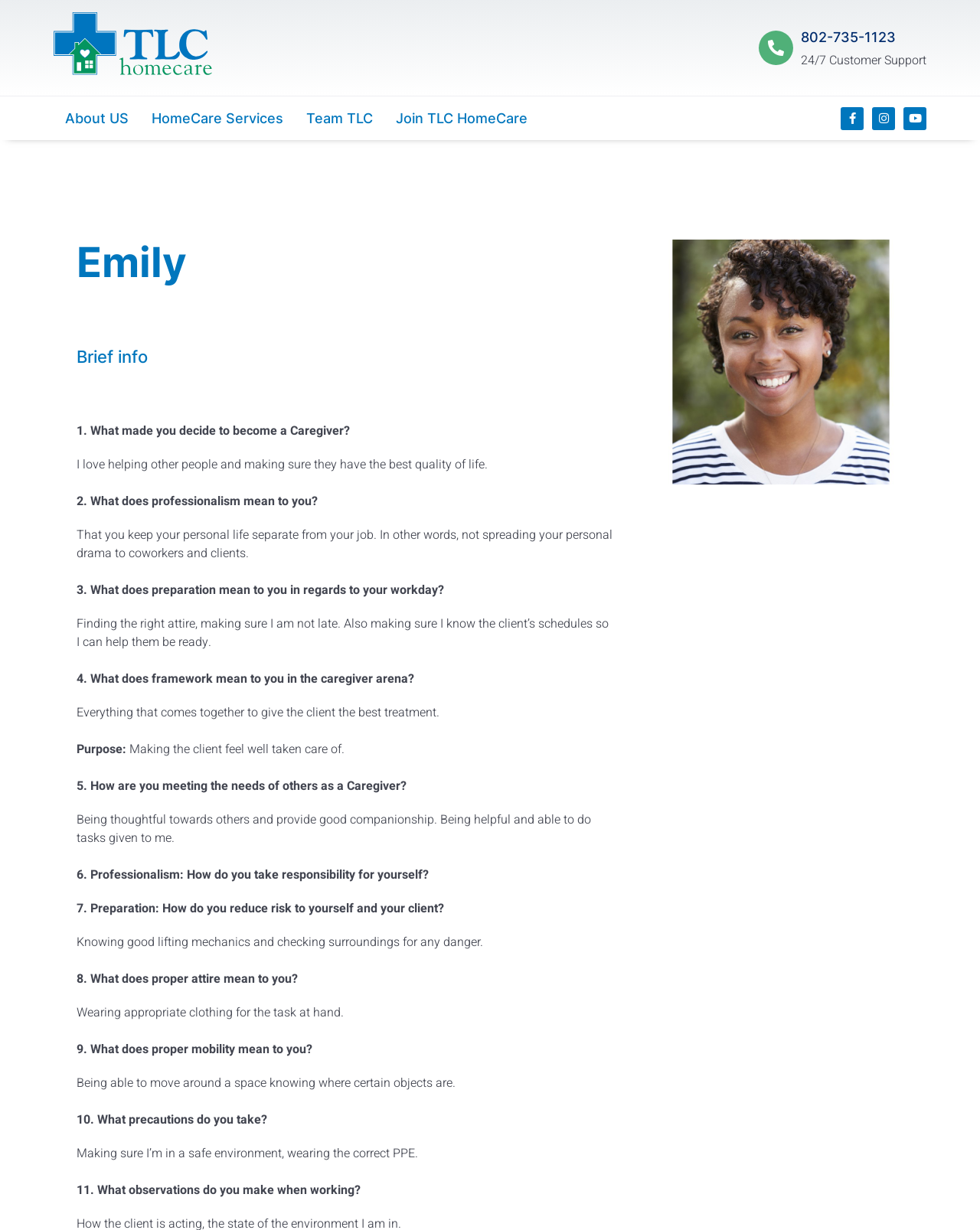Please provide the bounding box coordinates in the format (top-left x, top-left y, bottom-right x, bottom-right y). Remember, all values are floating point numbers between 0 and 1. What is the bounding box coordinate of the region described as: Join TLC HomeCare

[0.392, 0.078, 0.55, 0.114]